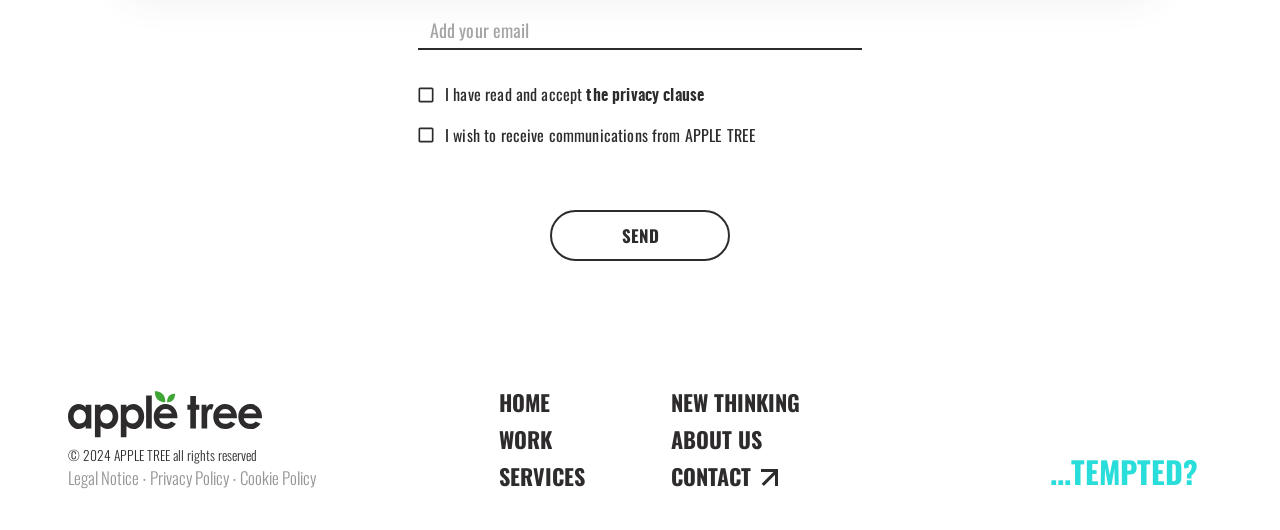What is the name of the company?
Using the image as a reference, answer the question with a short word or phrase.

APPLE TREE